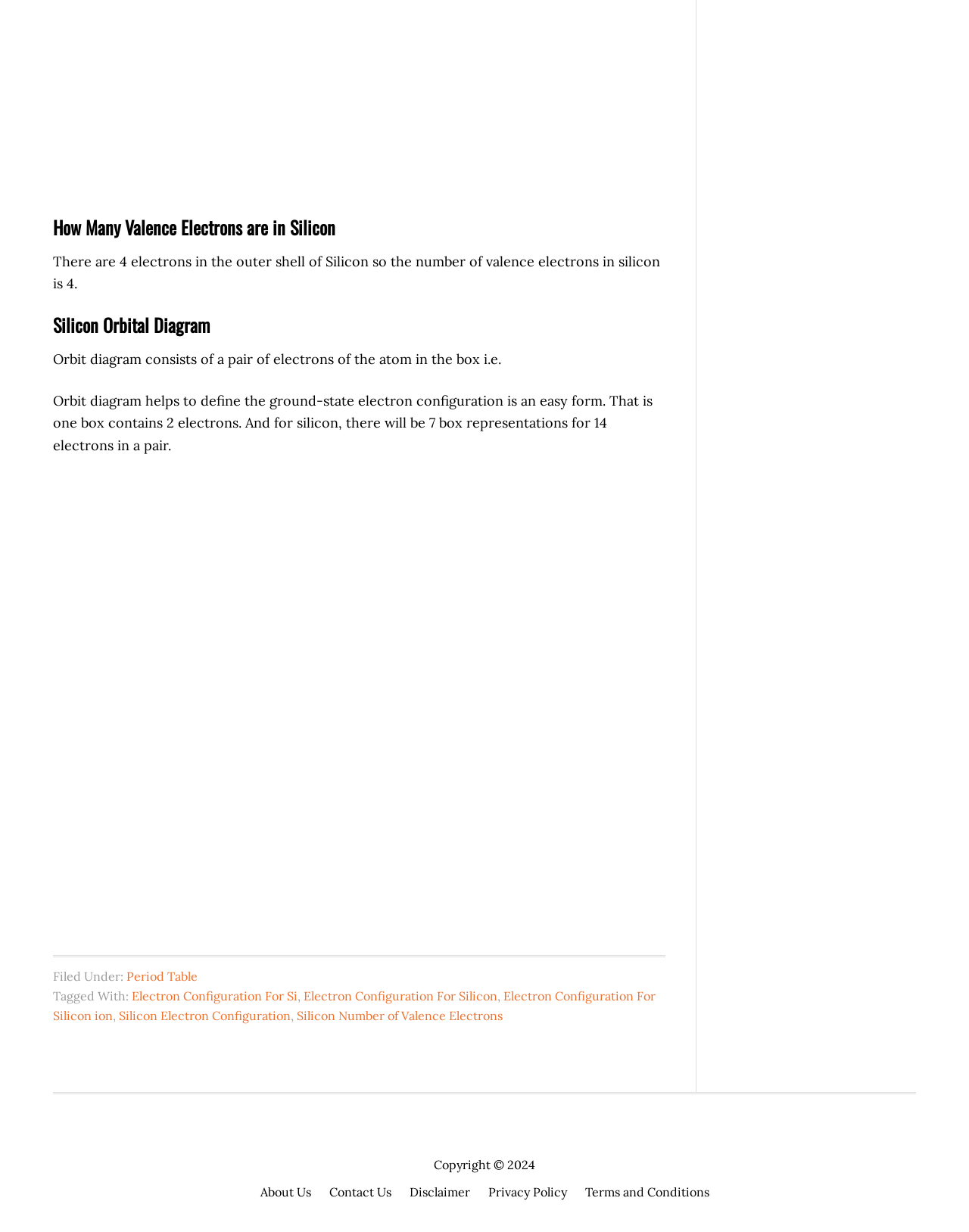Please indicate the bounding box coordinates for the clickable area to complete the following task: "Click the 'Finland' link". The coordinates should be specified as four float numbers between 0 and 1, i.e., [left, top, right, bottom].

None